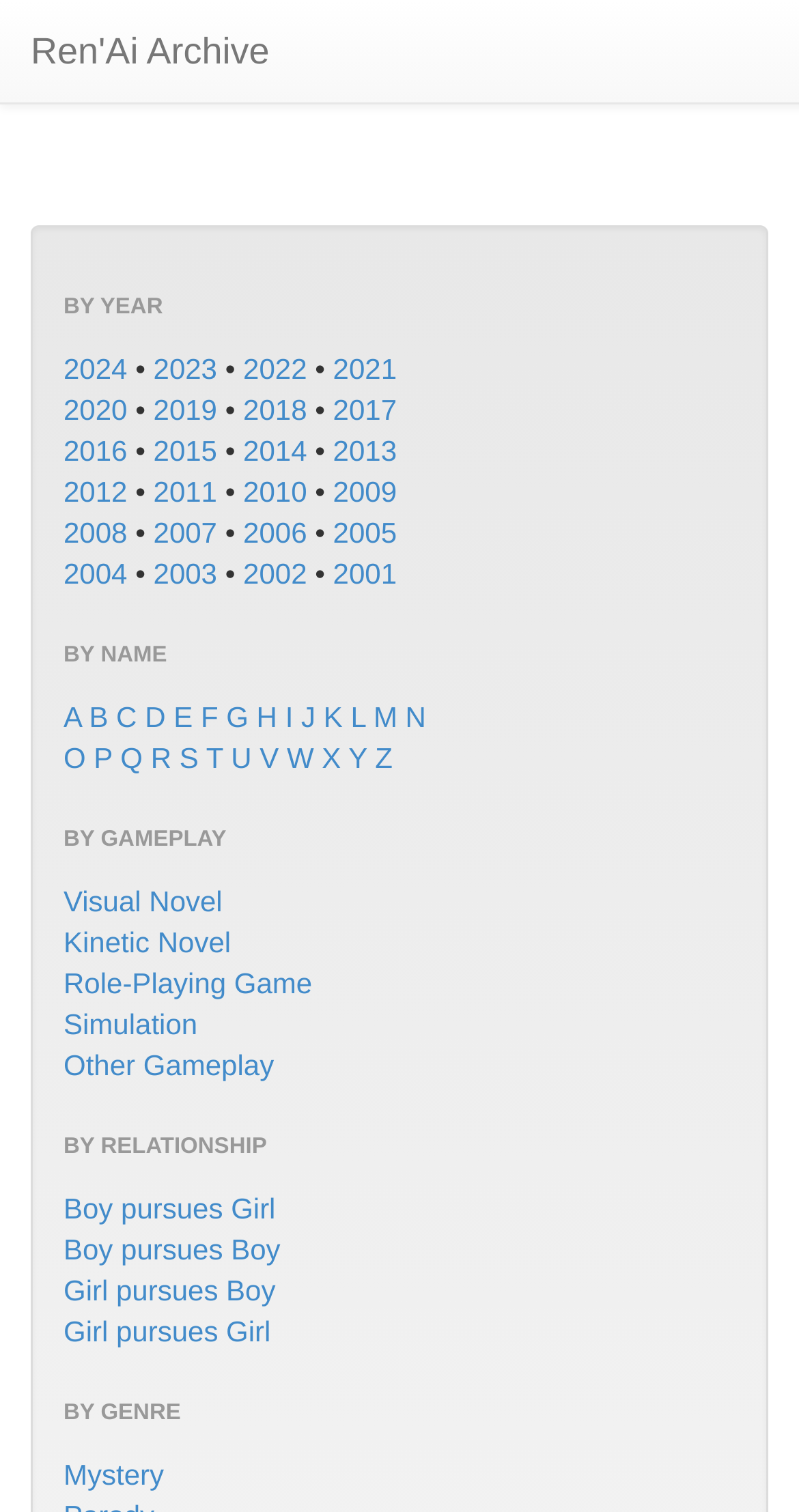Please answer the following query using a single word or phrase: 
What type of gameplay is 'Visual Novel'?

Gameplay type